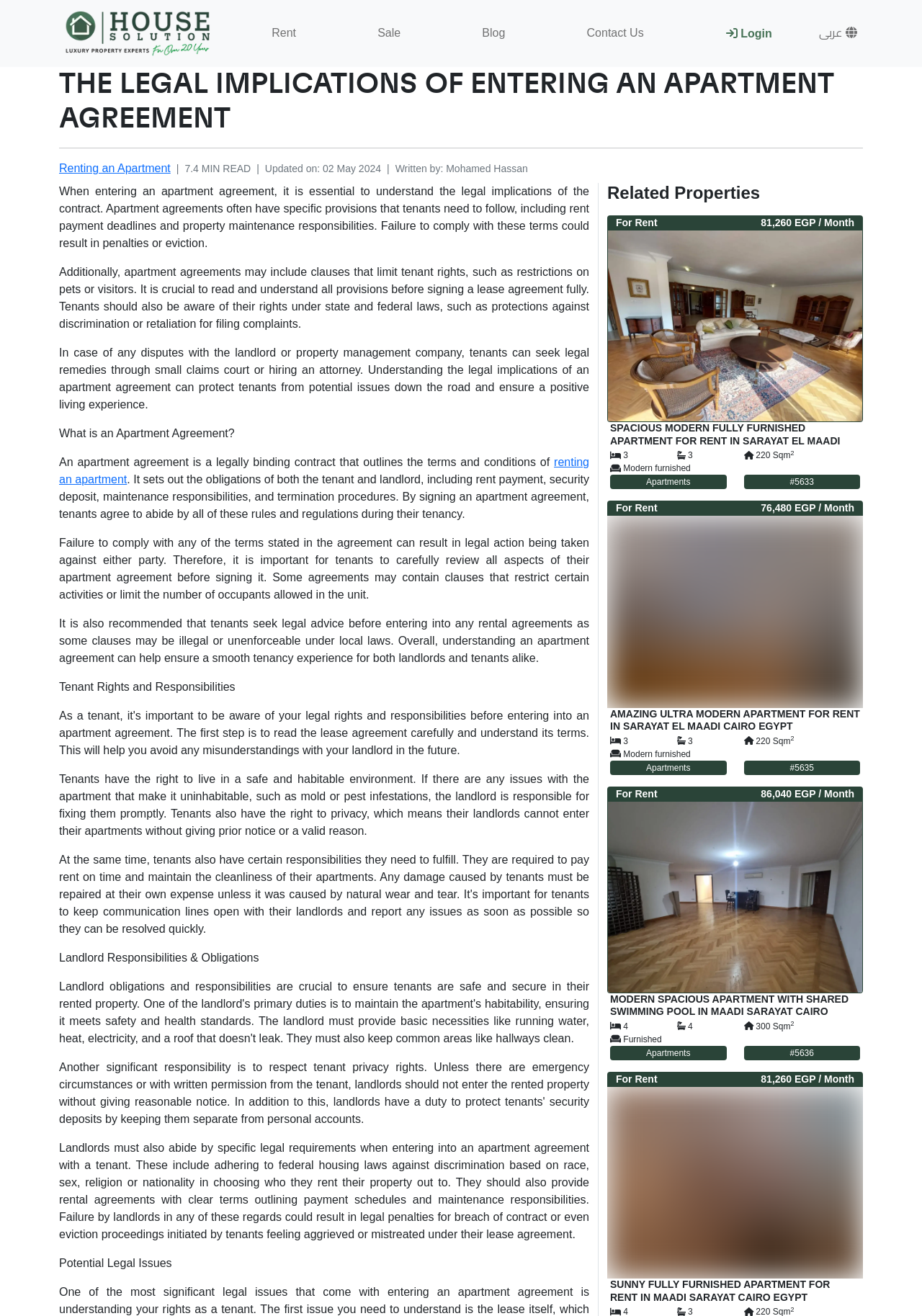Locate the bounding box coordinates of the region to be clicked to comply with the following instruction: "Click the 'Login' button". The coordinates must be four float numbers between 0 and 1, in the form [left, top, right, bottom].

[0.78, 0.014, 0.844, 0.037]